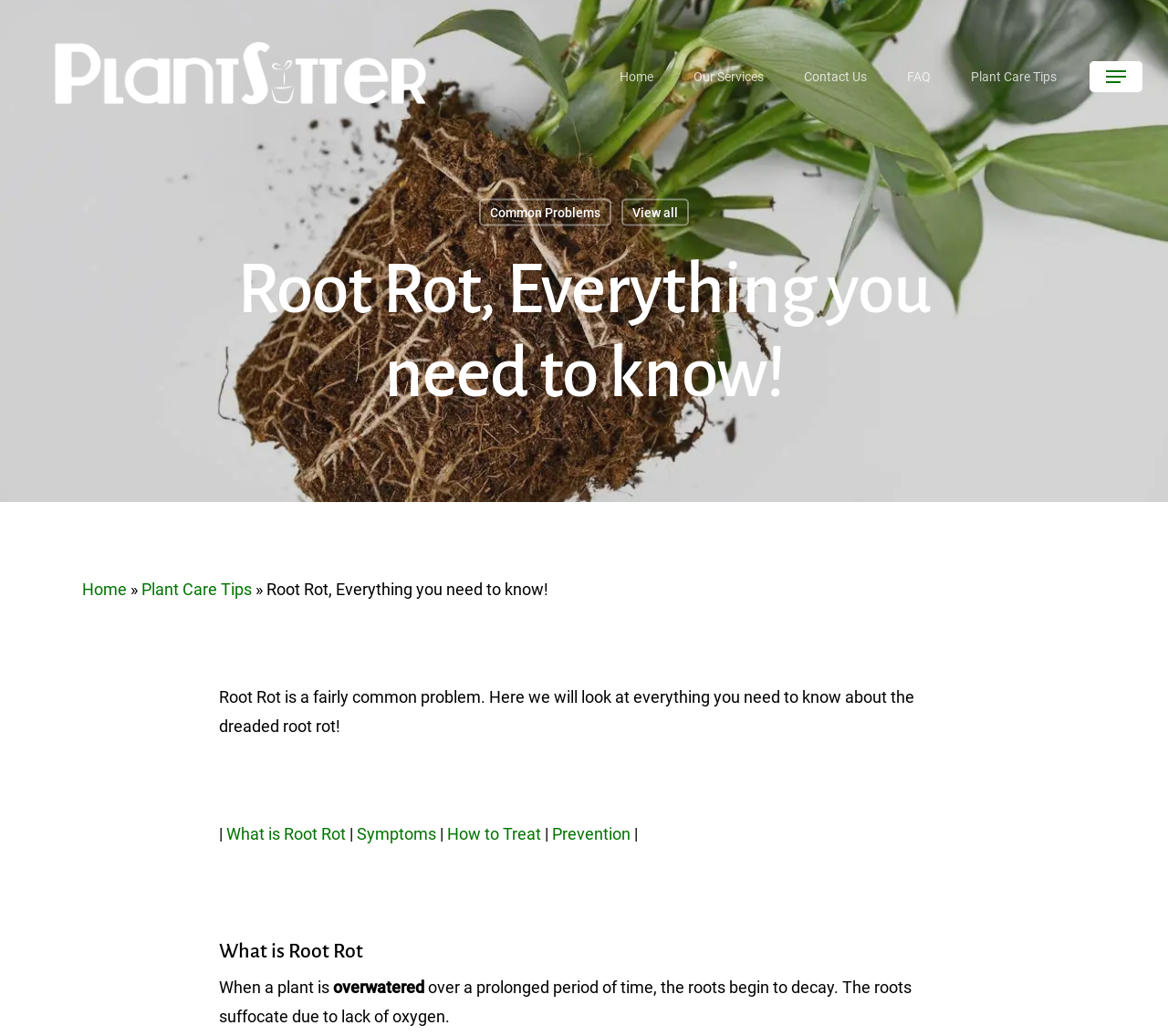What are the symptoms of root rot?
Based on the screenshot, answer the question with a single word or phrase.

Not specified